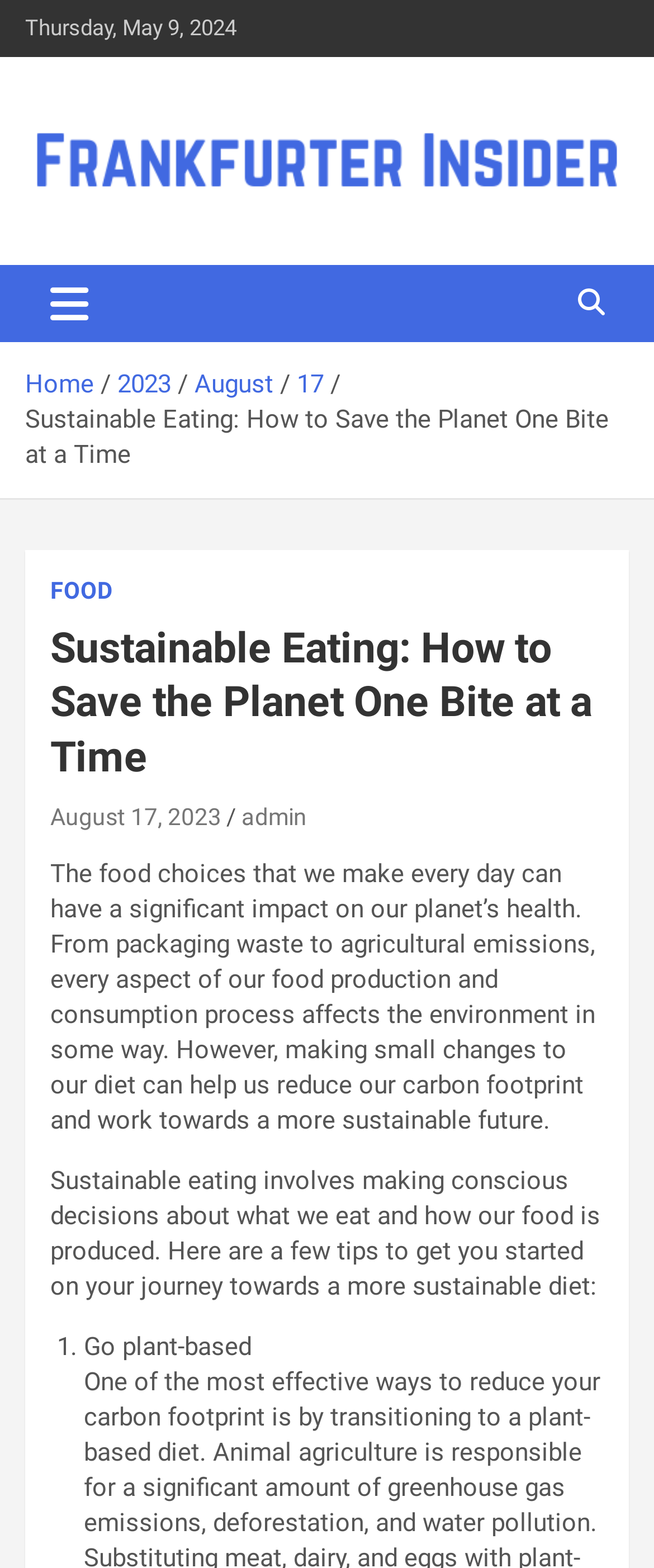What is the first tip for sustainable eating?
Answer briefly with a single word or phrase based on the image.

Go plant-based